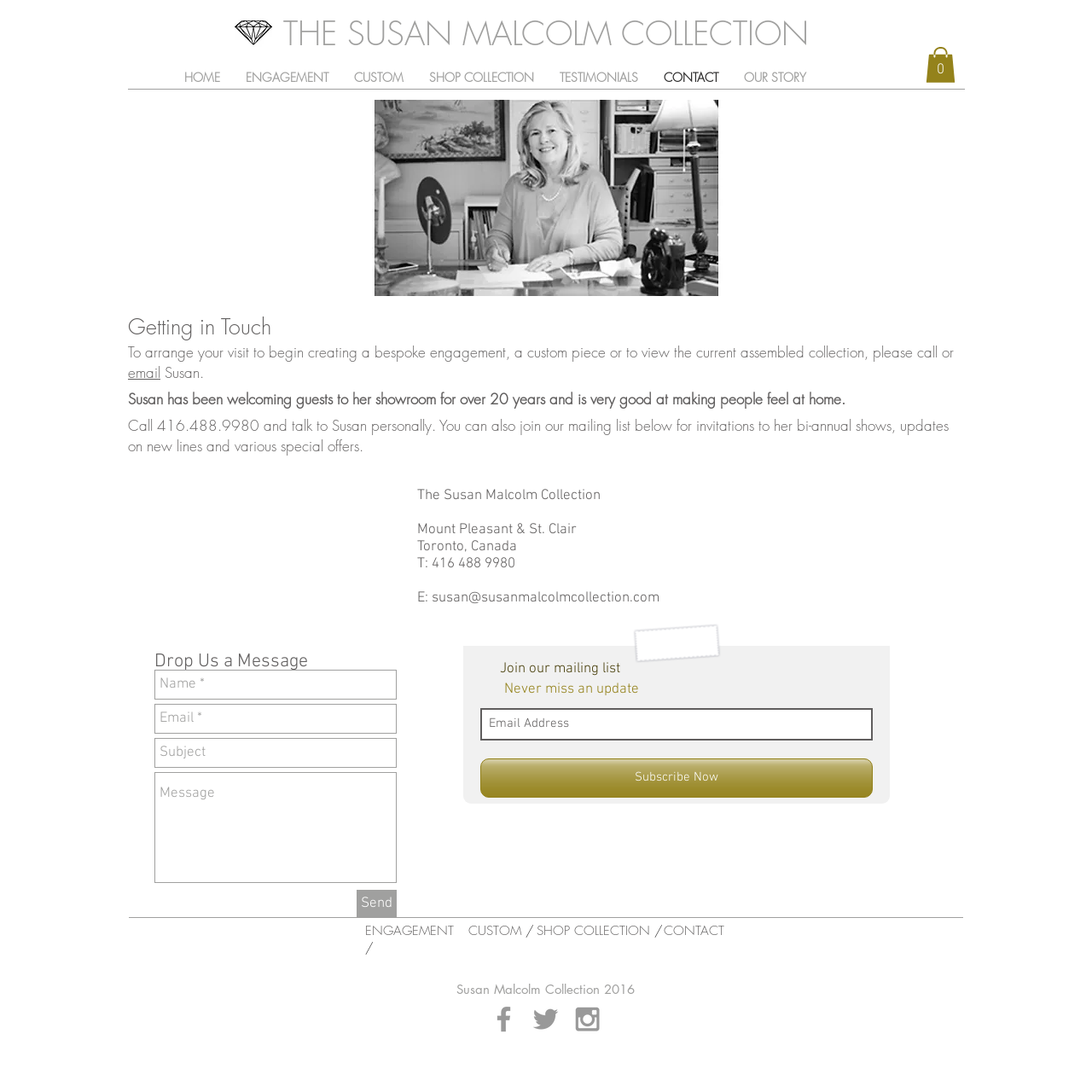Please answer the following question using a single word or phrase: 
What is the location of Susan's showroom?

Mount Pleasant & St. Clair, Toronto, Canada